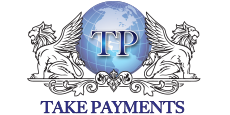Provide a comprehensive description of the image.

The image features the logo of "Take Payments," showcasing a globe centered between two majestic winged lions. The initials "TP" are prominently displayed in an elegant font against the globe, while the full name "TAKE PAYMENTS" is inscribed in a refined style underneath the imagery. This logo embodies a professional and trustworthy brand identity, suitable for a company that specializes in card payment solutions, software integration, and services for web developers and B2B companies. The design reflects a commitment to global reach and reliability in financial transactions.